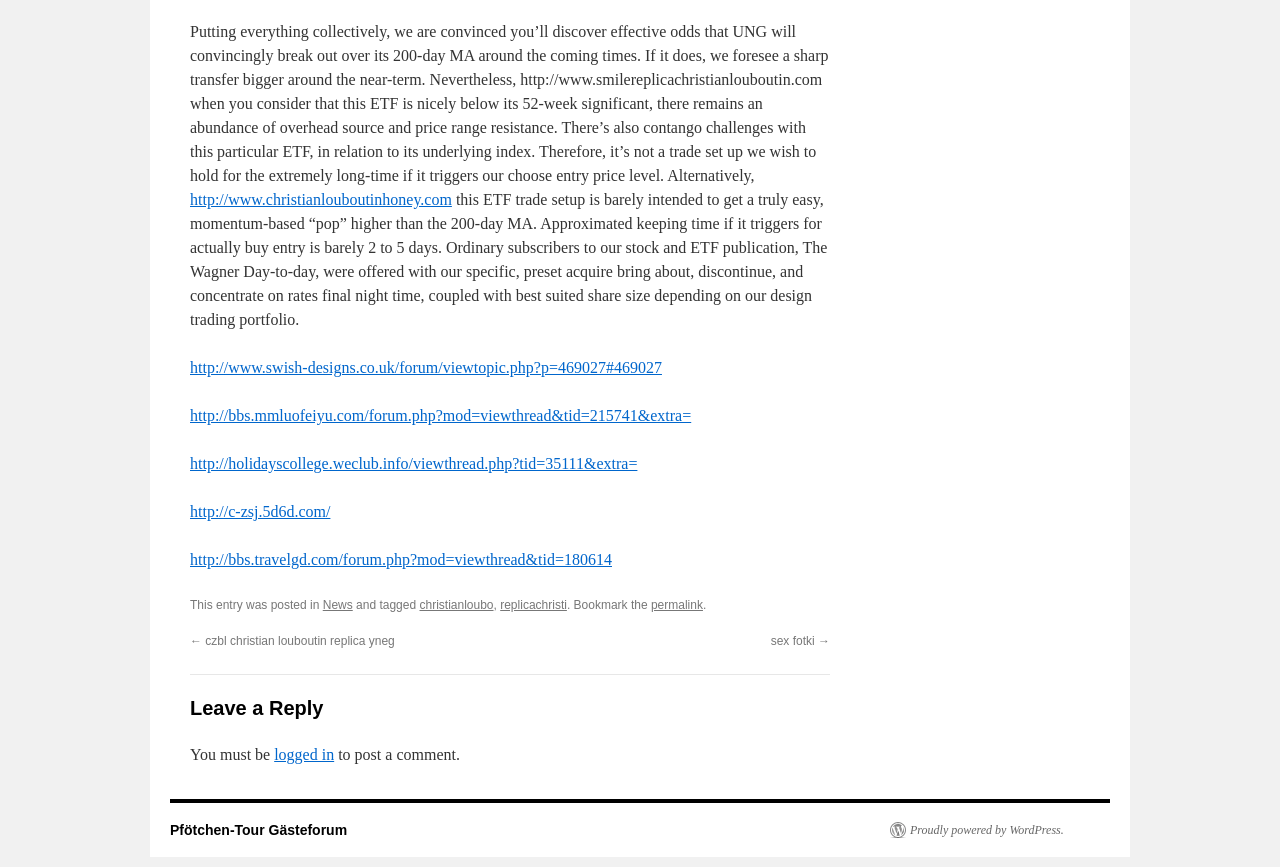Please determine the bounding box coordinates of the element to click on in order to accomplish the following task: "Visit the WordPress page". Ensure the coordinates are four float numbers ranging from 0 to 1, i.e., [left, top, right, bottom].

[0.695, 0.948, 0.831, 0.967]